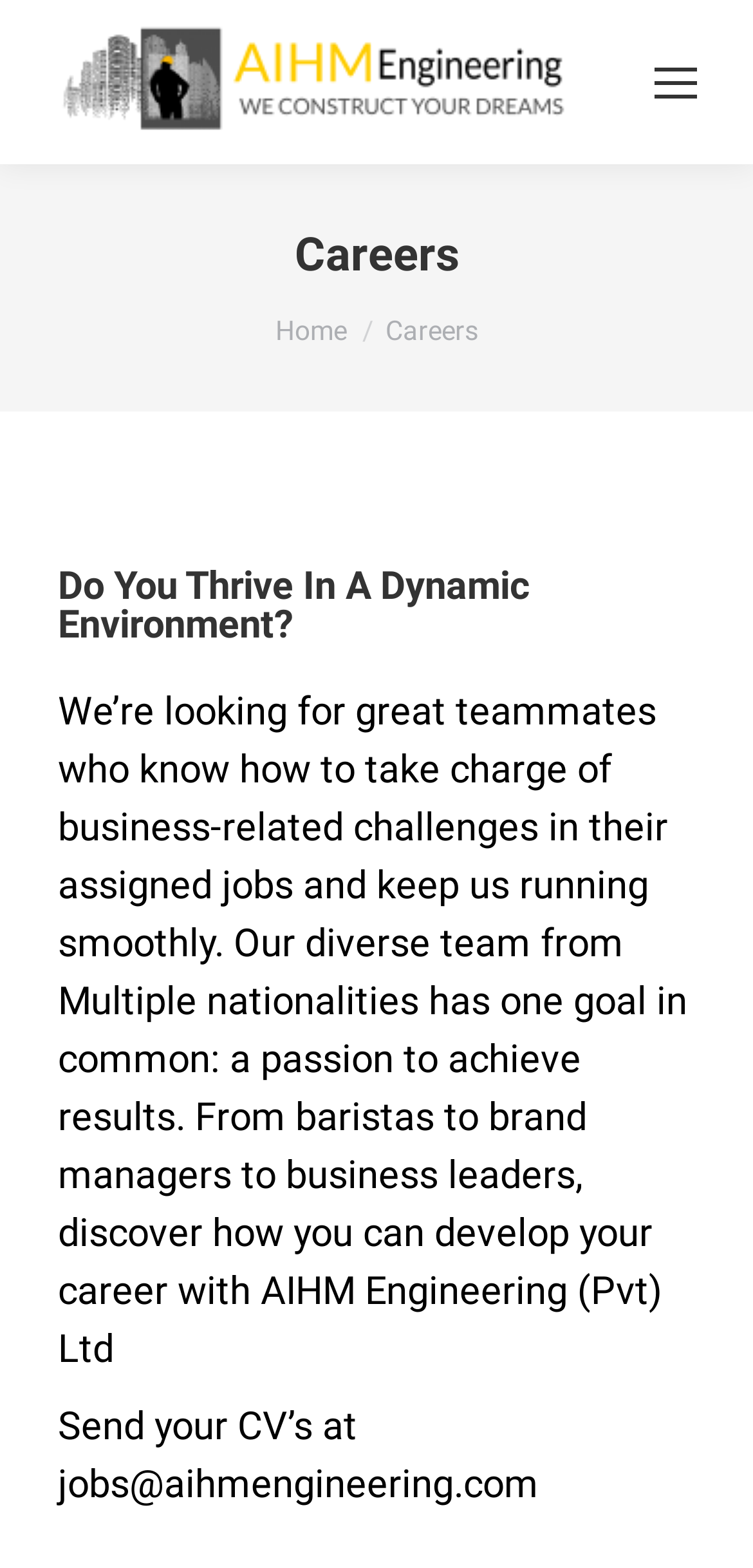What is the company name?
Based on the visual information, provide a detailed and comprehensive answer.

The company name can be found in the image element with the text 'AIHM Engineering' and also in the StaticText element with the text 'AIHM Engineering (Pvt) Ltd'.